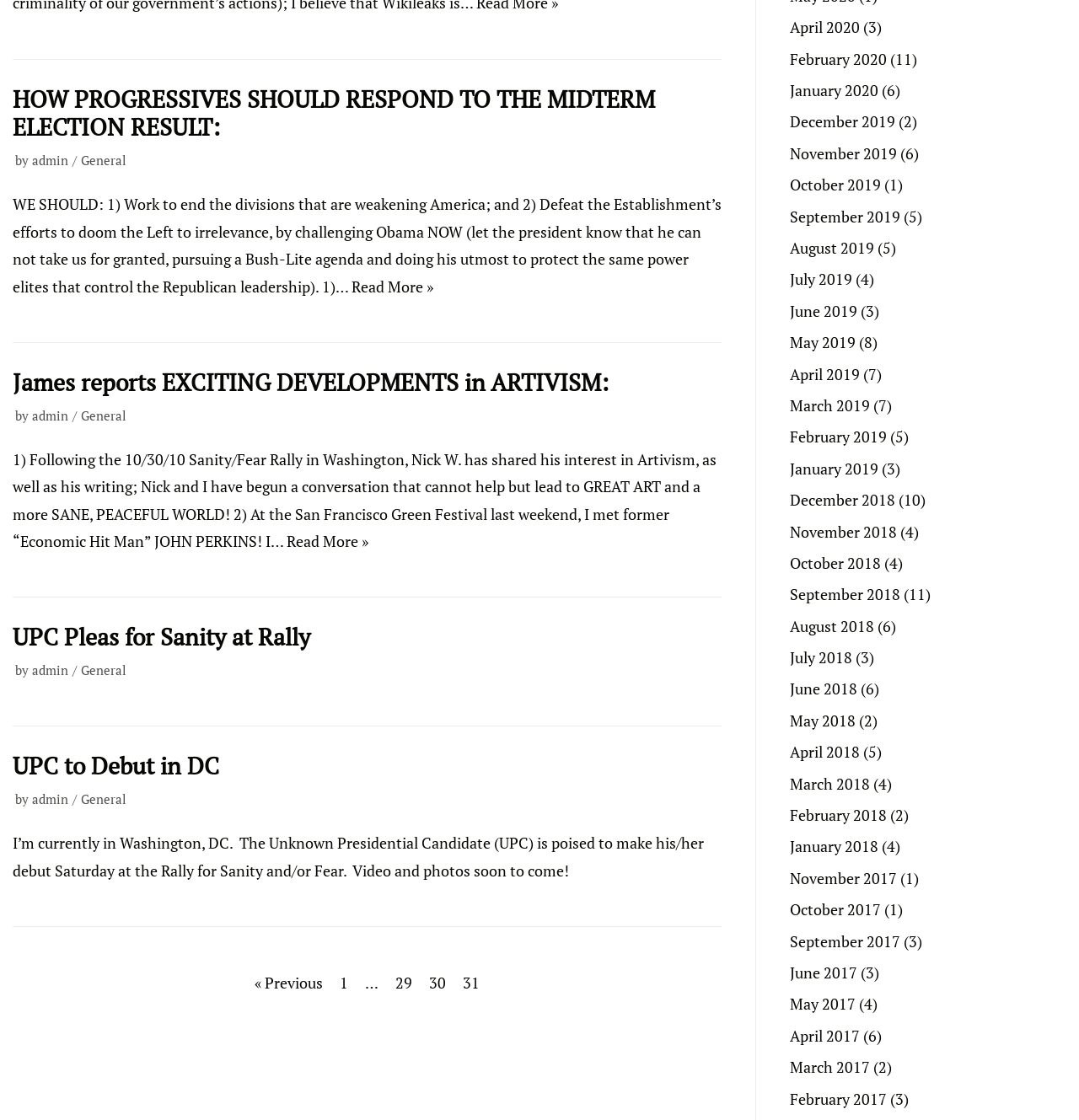Locate the bounding box coordinates of the clickable element to fulfill the following instruction: "Go to the next page". Provide the coordinates as four float numbers between 0 and 1 in the format [left, top, right, bottom].

[0.236, 0.865, 0.299, 0.89]